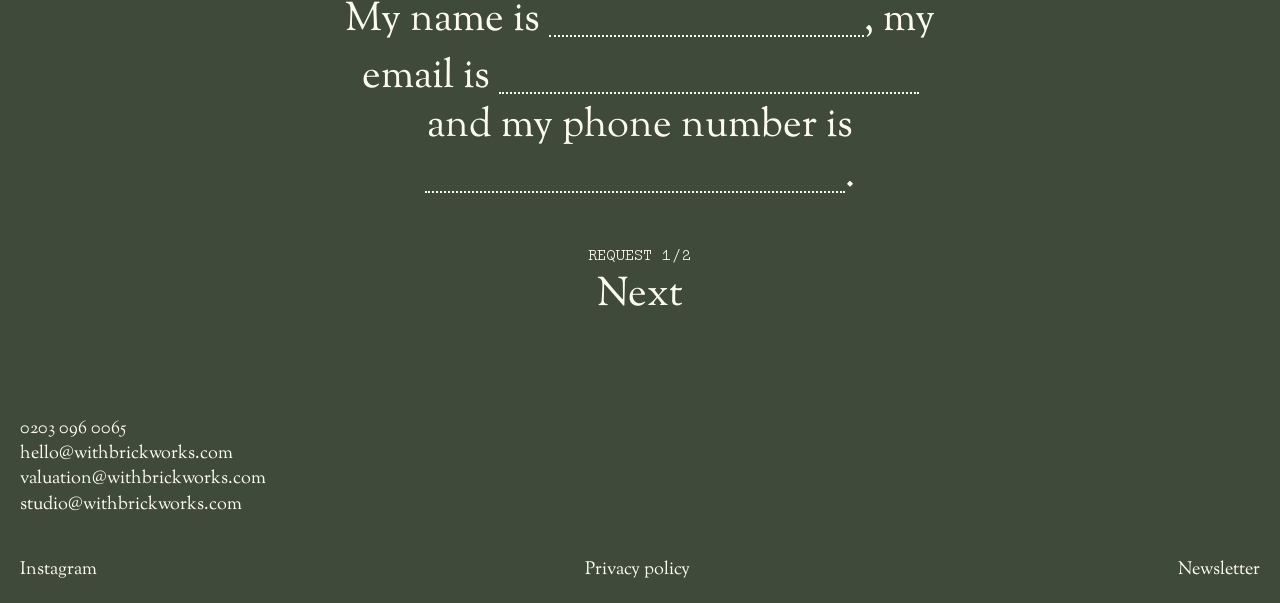How many links are there at the bottom of the page? Observe the screenshot and provide a one-word or short phrase answer.

5